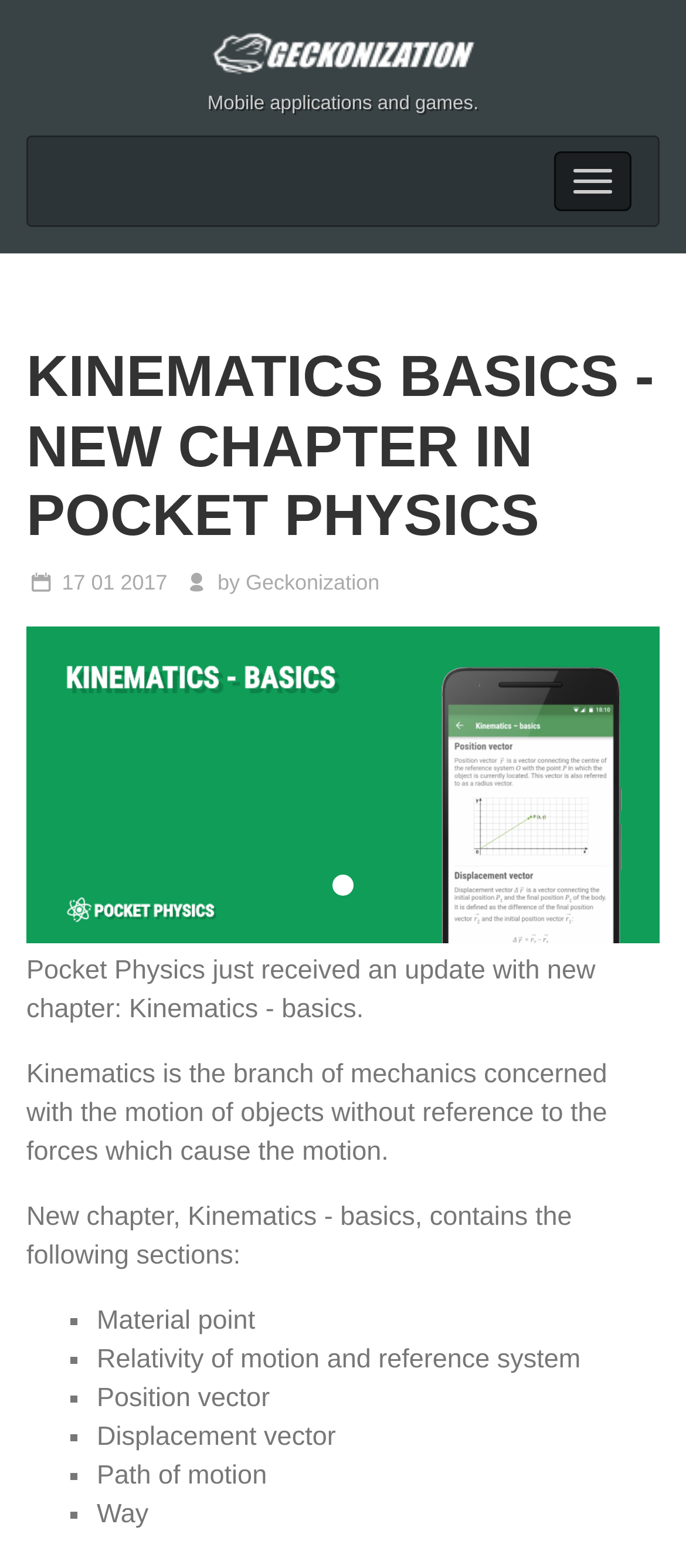Using the details in the image, give a detailed response to the question below:
How many sections are listed in the Kinematics - basics chapter?

The webpage lists the sections of the Kinematics - basics chapter, which are Material point, Relativity of motion and reference system, Position vector, Displacement vector, and Path of motion, and Way. There are 5 sections in total.